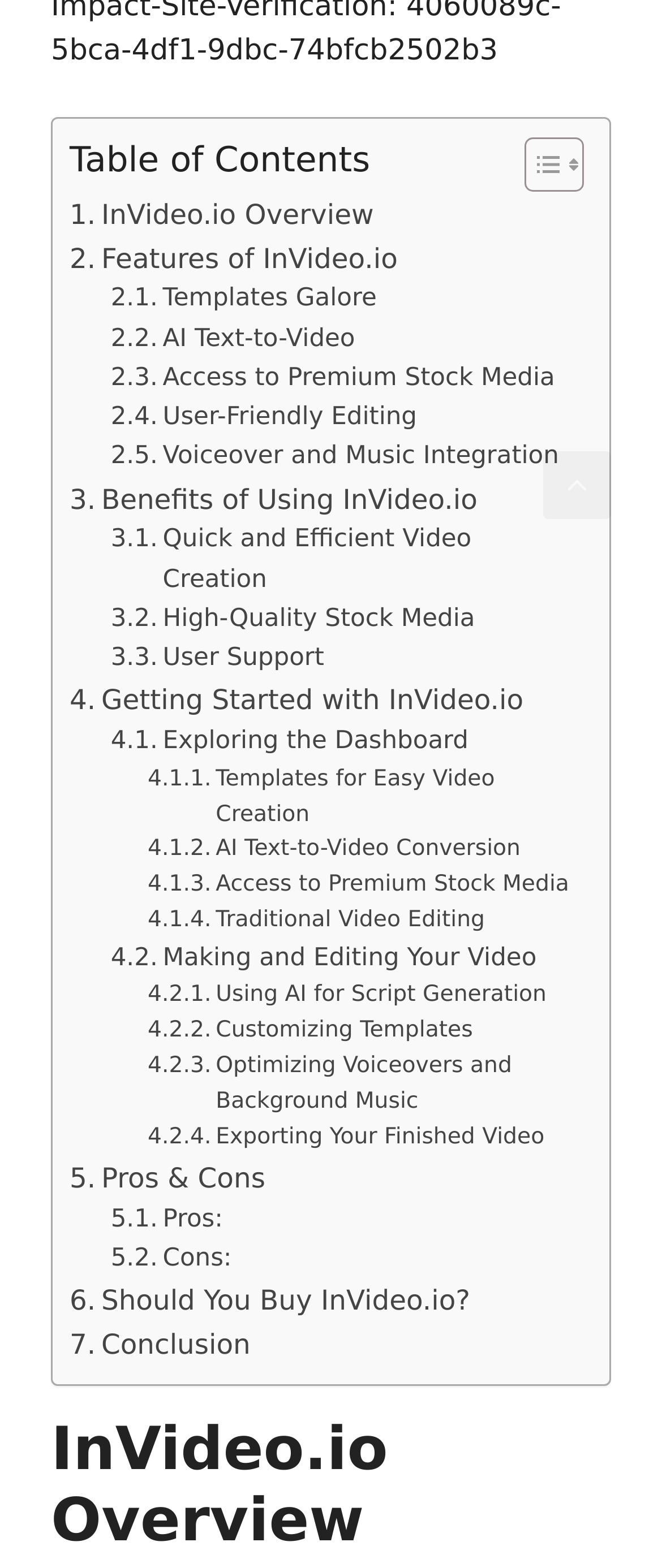Identify the bounding box coordinates of the clickable section necessary to follow the following instruction: "Go to InVideo.io Overview". The coordinates should be presented as four float numbers from 0 to 1, i.e., [left, top, right, bottom].

[0.105, 0.123, 0.565, 0.151]